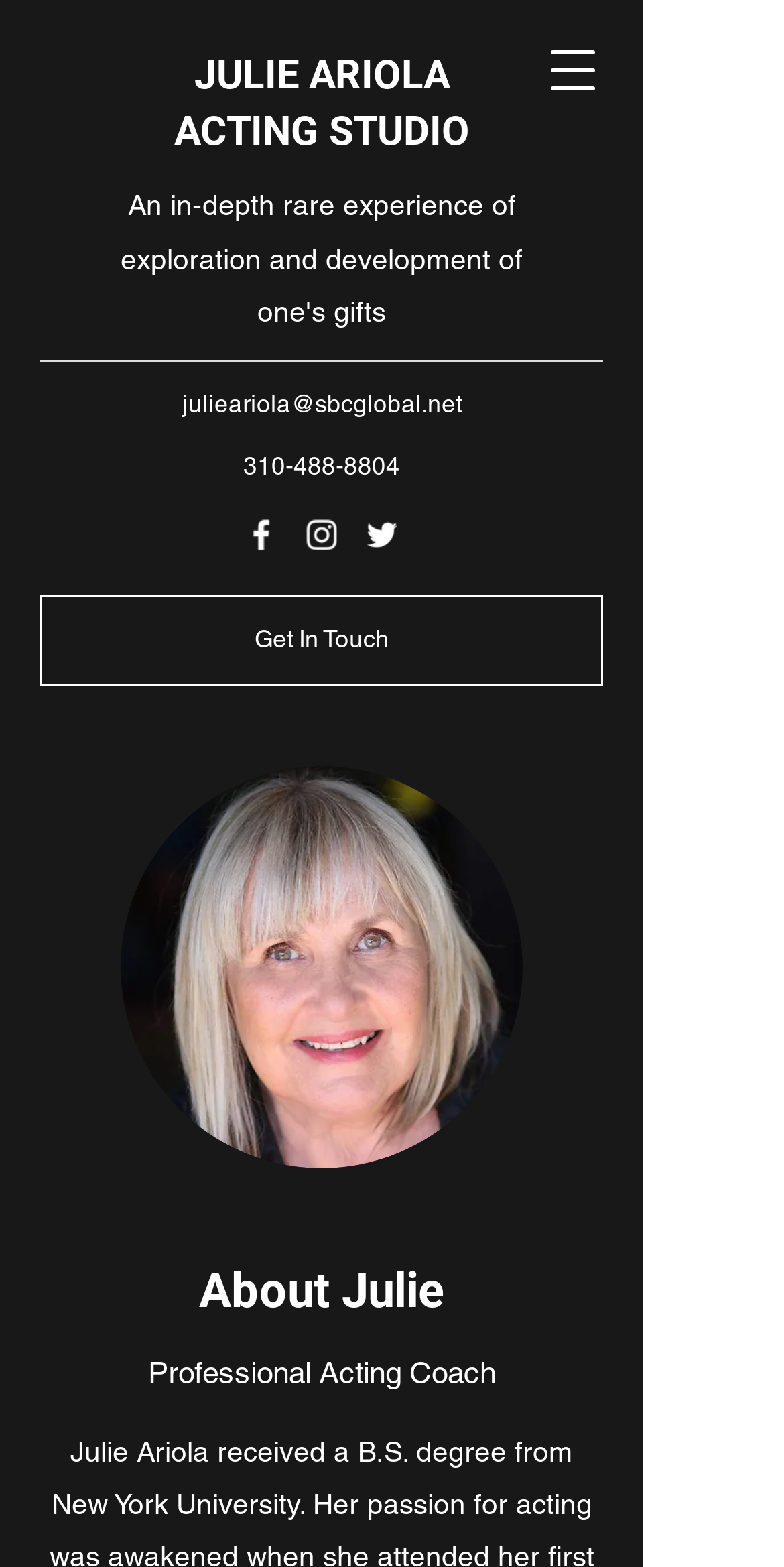What is the name of the acting studio?
Use the image to give a comprehensive and detailed response to the question.

The name of the acting studio can be found in the link at the top of the webpage, which is 'JULIE ARIOLA ACTING STUDIO'.